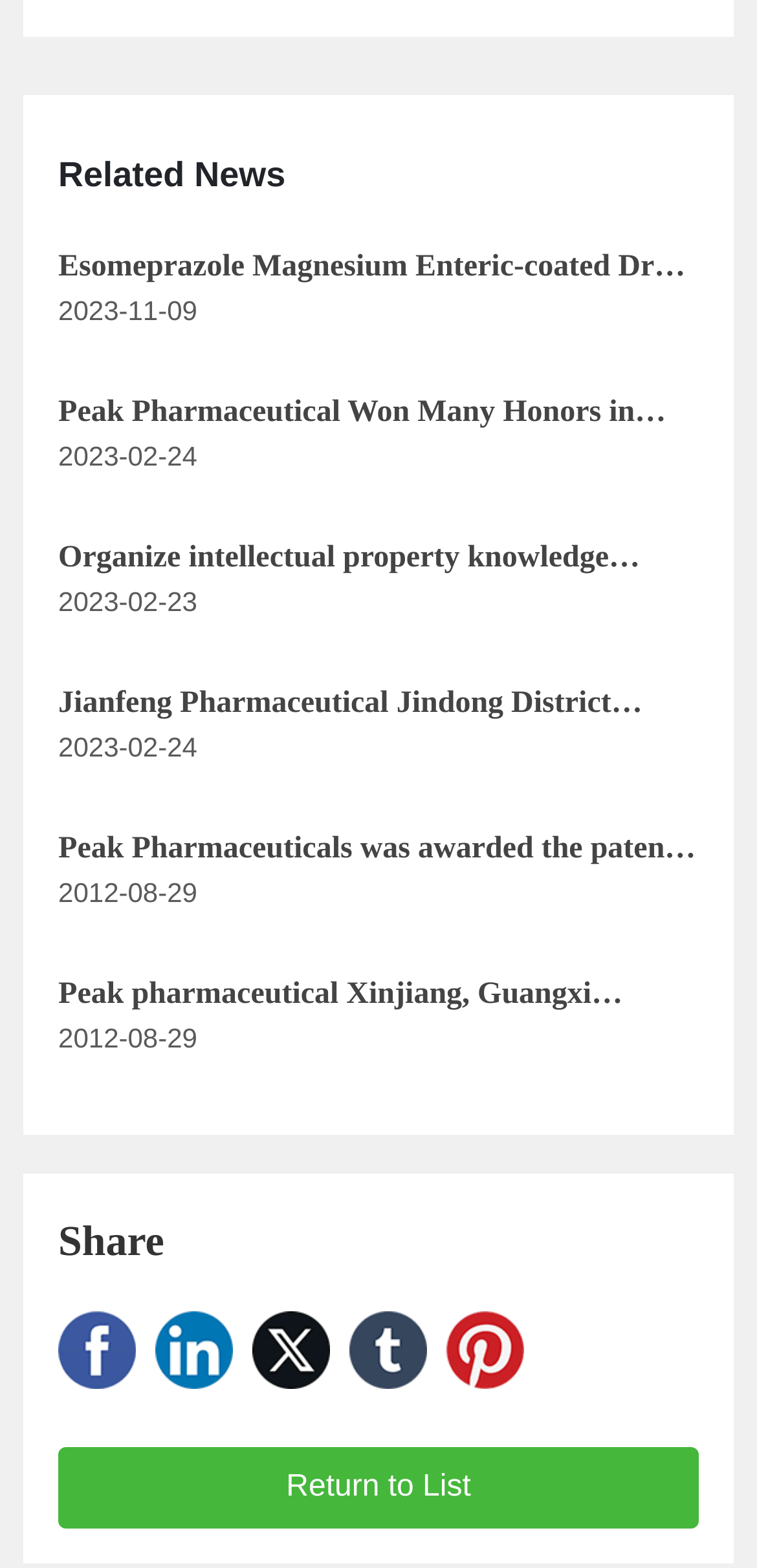Find the bounding box of the element with the following description: "Zoriana". The coordinates must be four float numbers between 0 and 1, formatted as [left, top, right, bottom].

None